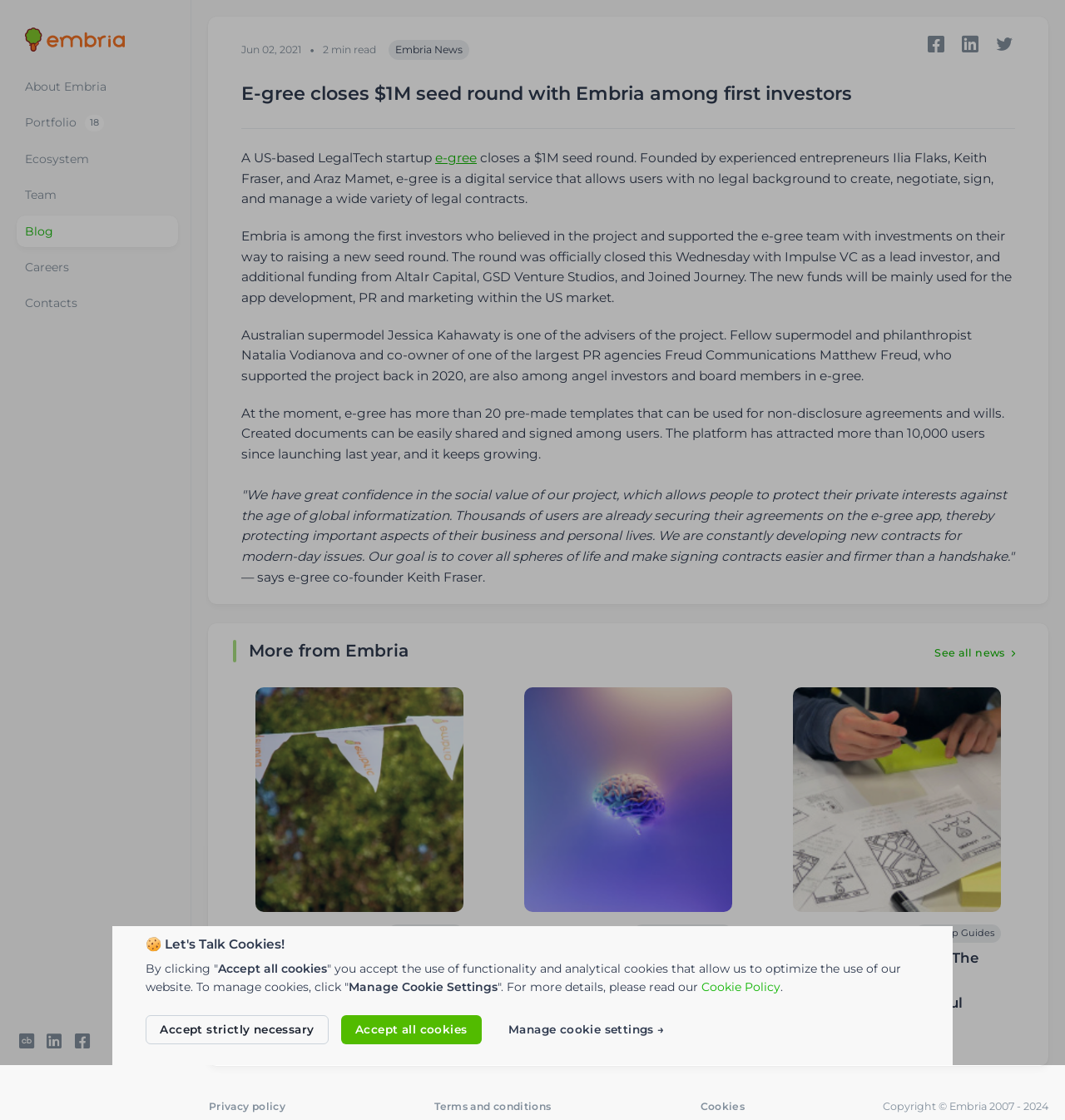Highlight the bounding box of the UI element that corresponds to this description: "About Embria".

[0.016, 0.063, 0.167, 0.092]